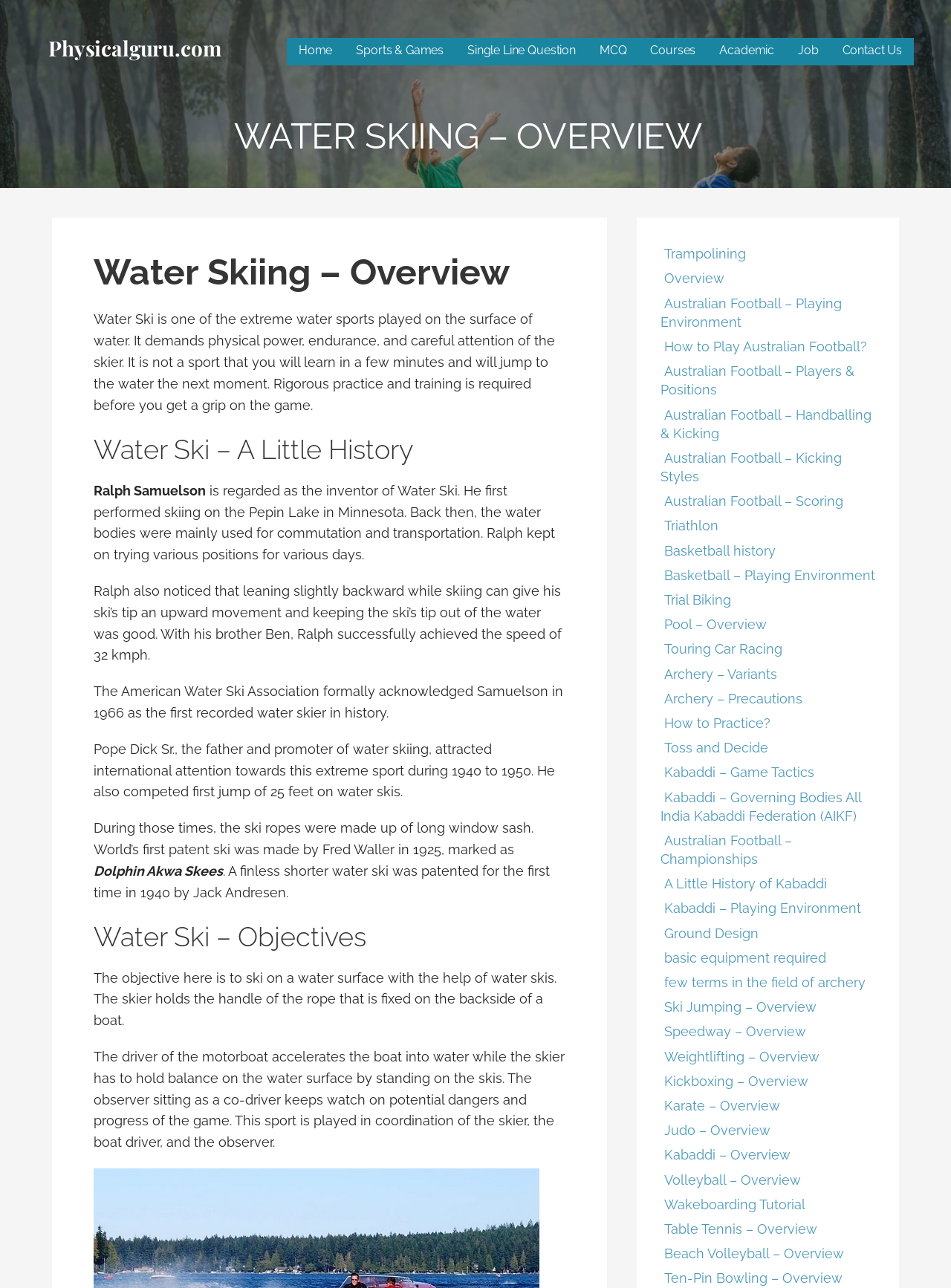Please determine the bounding box coordinates of the element to click in order to execute the following instruction: "Visit 'Kabaddi – Overview'". The coordinates should be four float numbers between 0 and 1, specified as [left, top, right, bottom].

[0.694, 0.891, 0.831, 0.903]